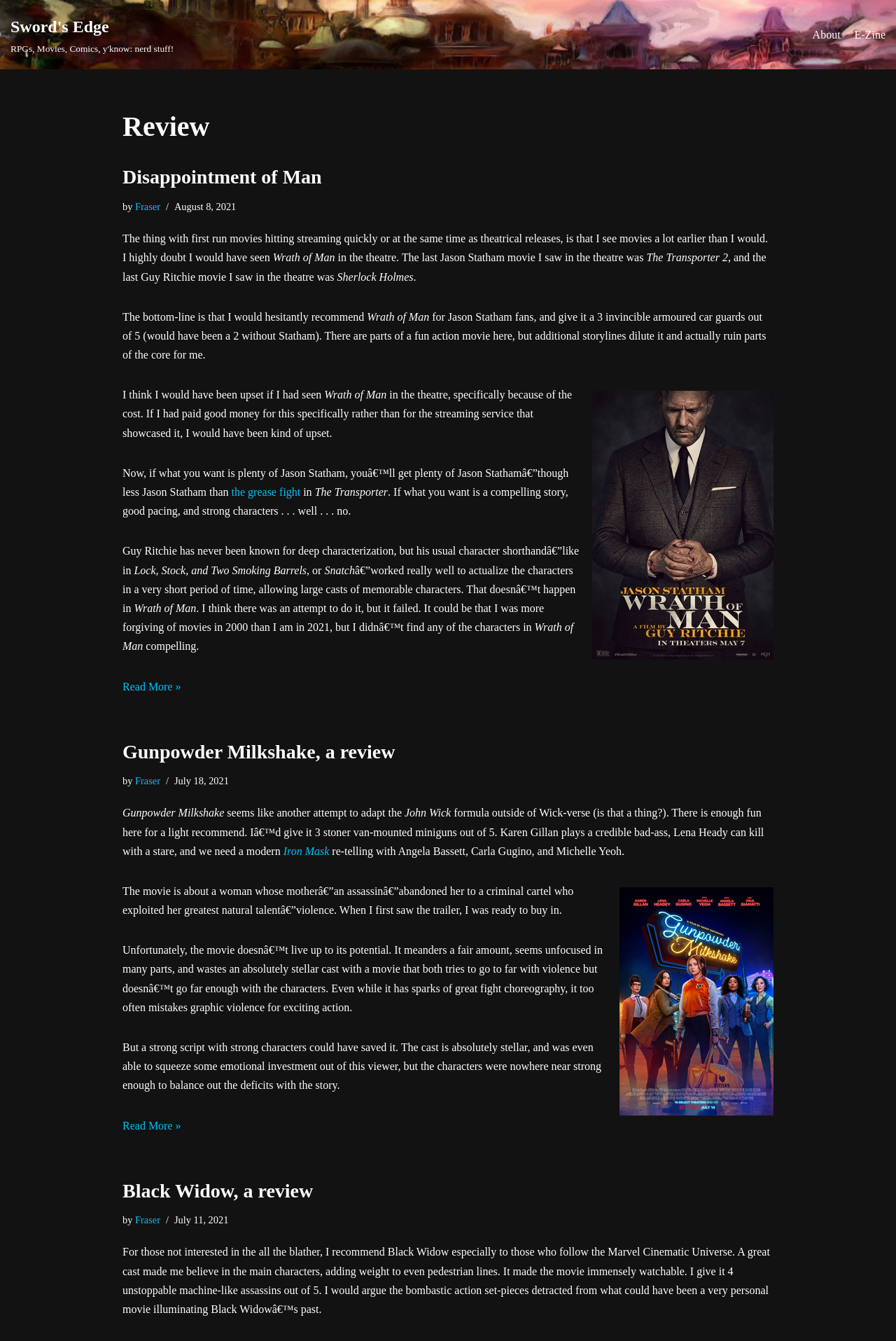Show the bounding box coordinates for the HTML element described as: "Fraser".

[0.151, 0.905, 0.179, 0.914]